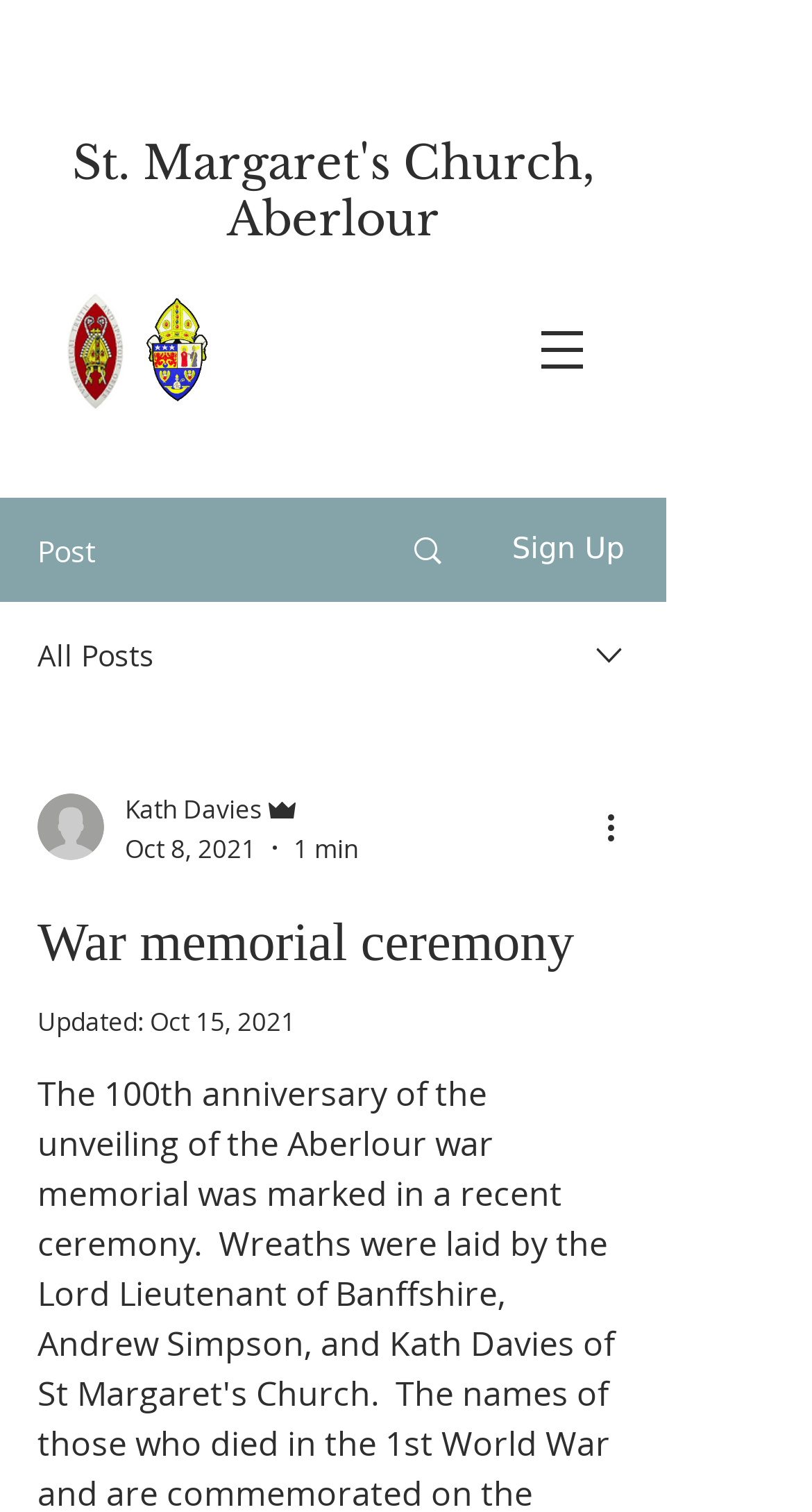Reply to the question below using a single word or brief phrase:
How many images are on the webpage?

7